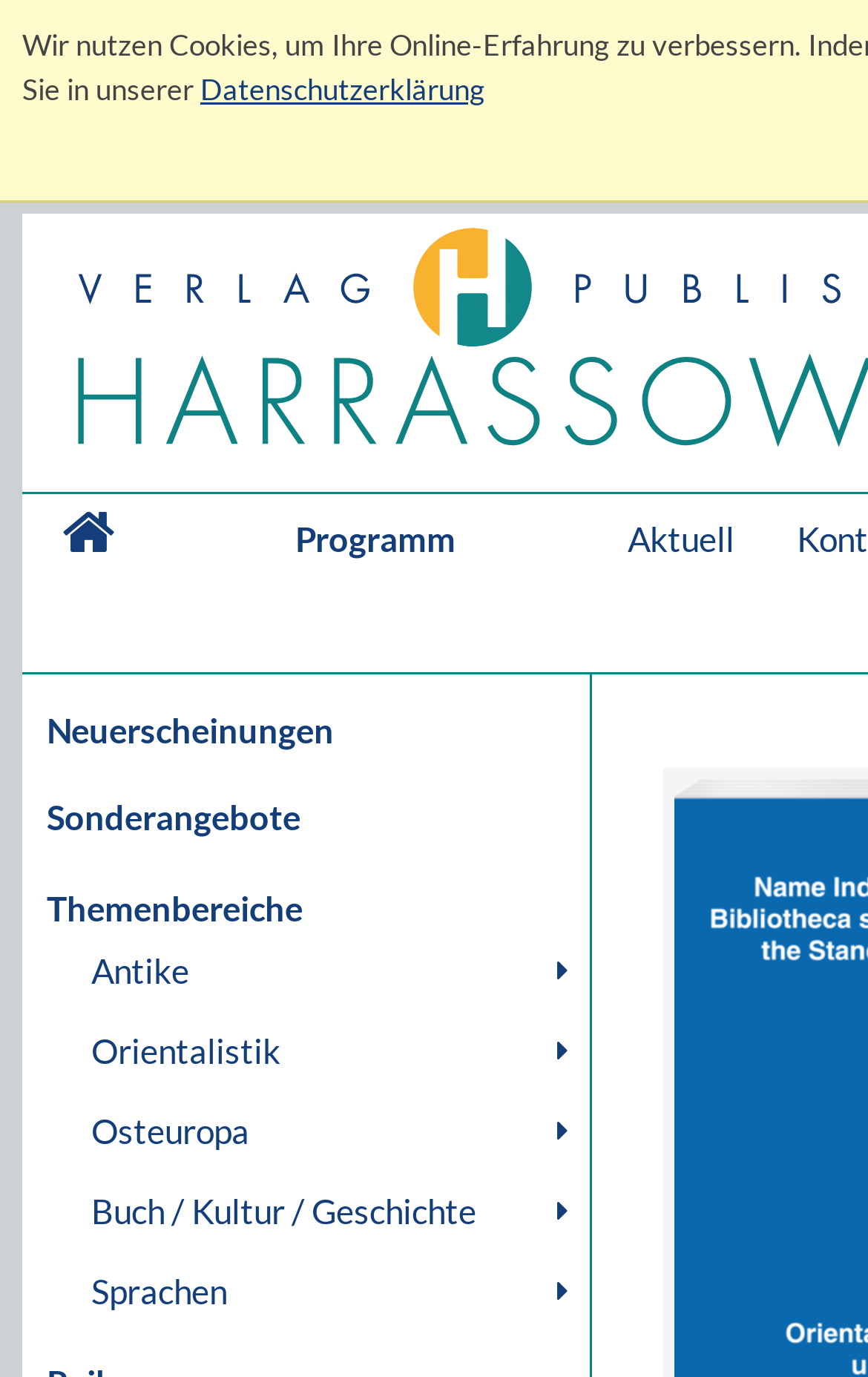Given the element description "Osteuropa", identify the bounding box of the corresponding UI element.

[0.087, 0.792, 0.68, 0.85]